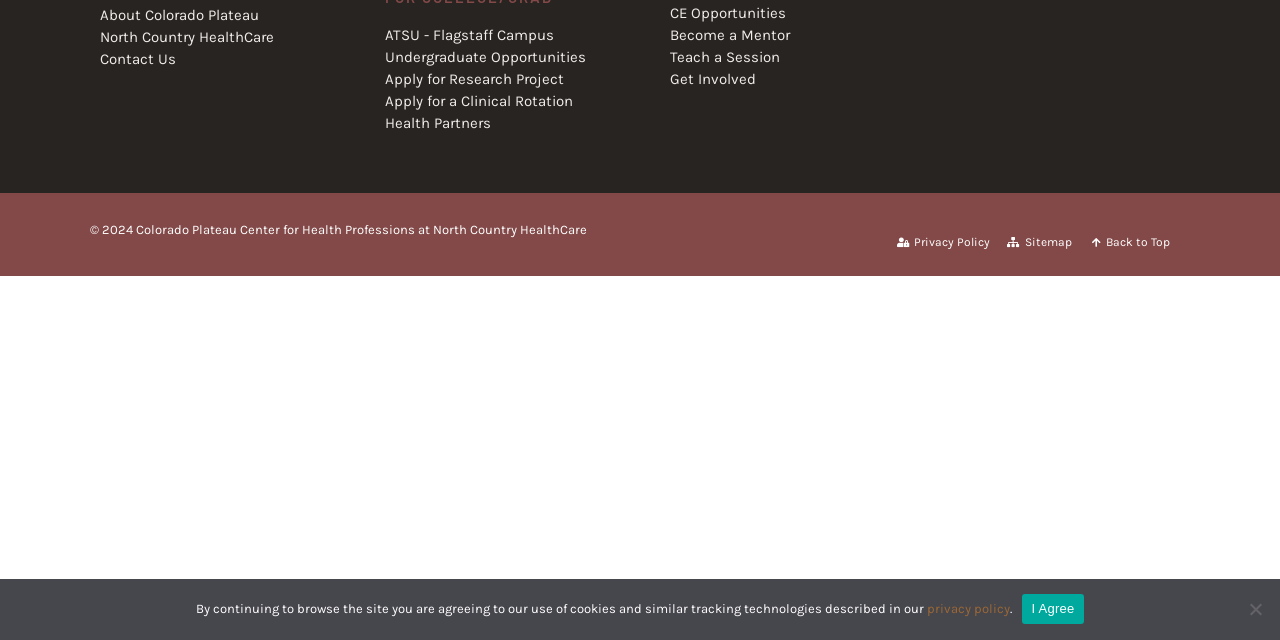Determine the bounding box coordinates of the UI element that matches the following description: "Apply for a Clinical Rotation". The coordinates should be four float numbers between 0 and 1 in the format [left, top, right, bottom].

[0.301, 0.142, 0.523, 0.173]